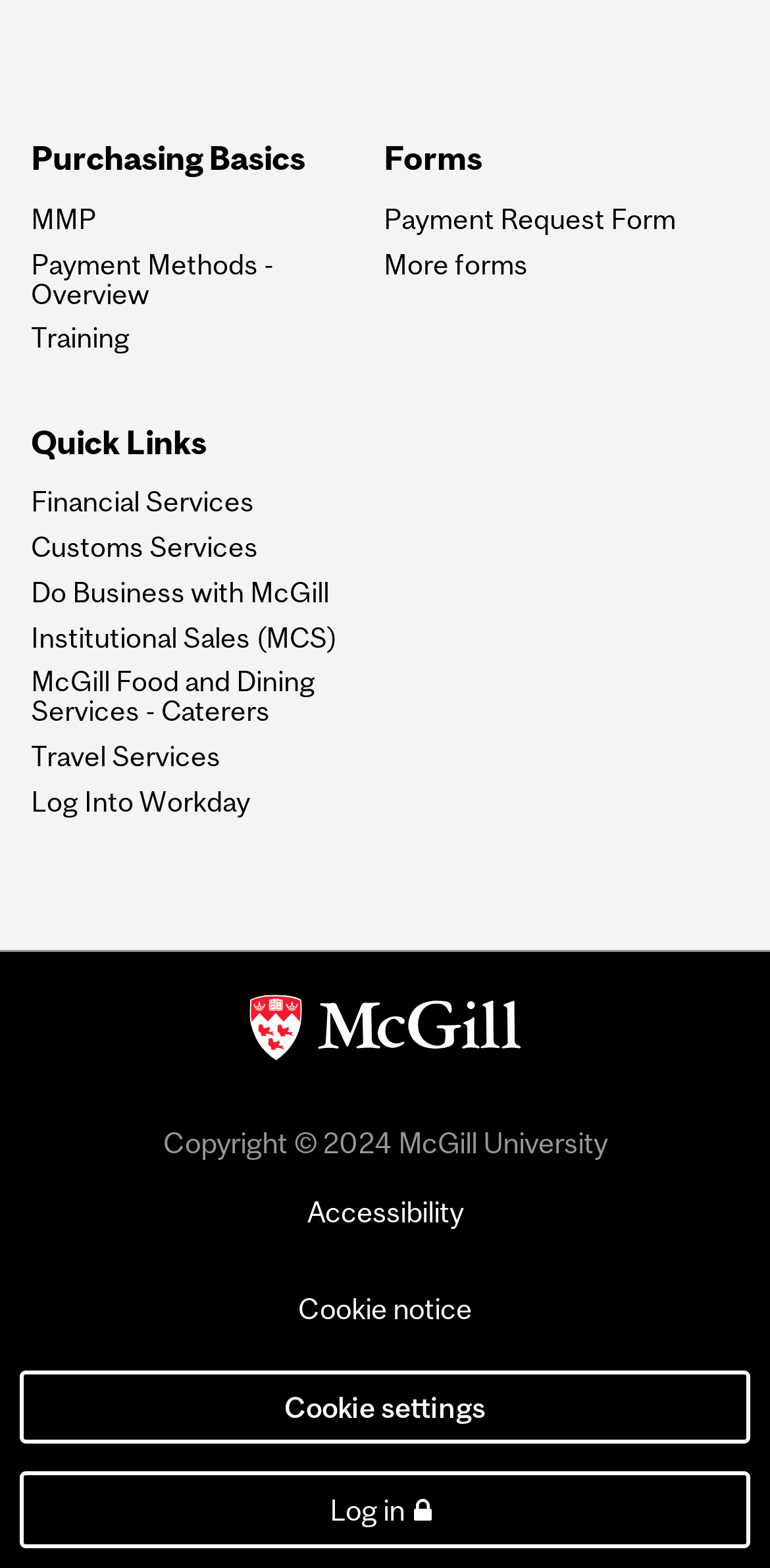How many links are there in the left column?
Utilize the information in the image to give a detailed answer to the question.

I counted the links in the left column, starting from 'Purchasing Basics' to 'Travel Services', and found 9 links.